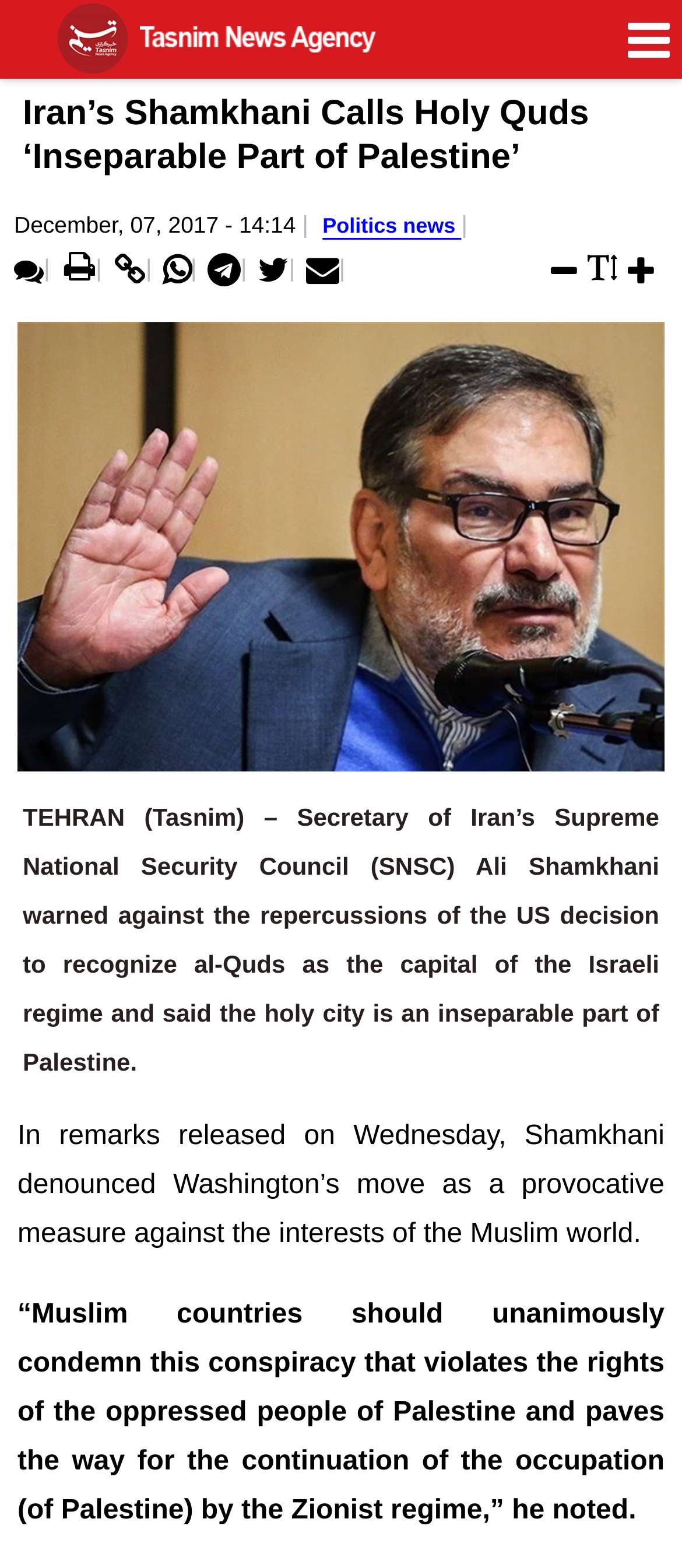Please give a concise answer to this question using a single word or phrase: 
What is the topic of the news article?

US decision to recognize al-Quds as the capital of Israel